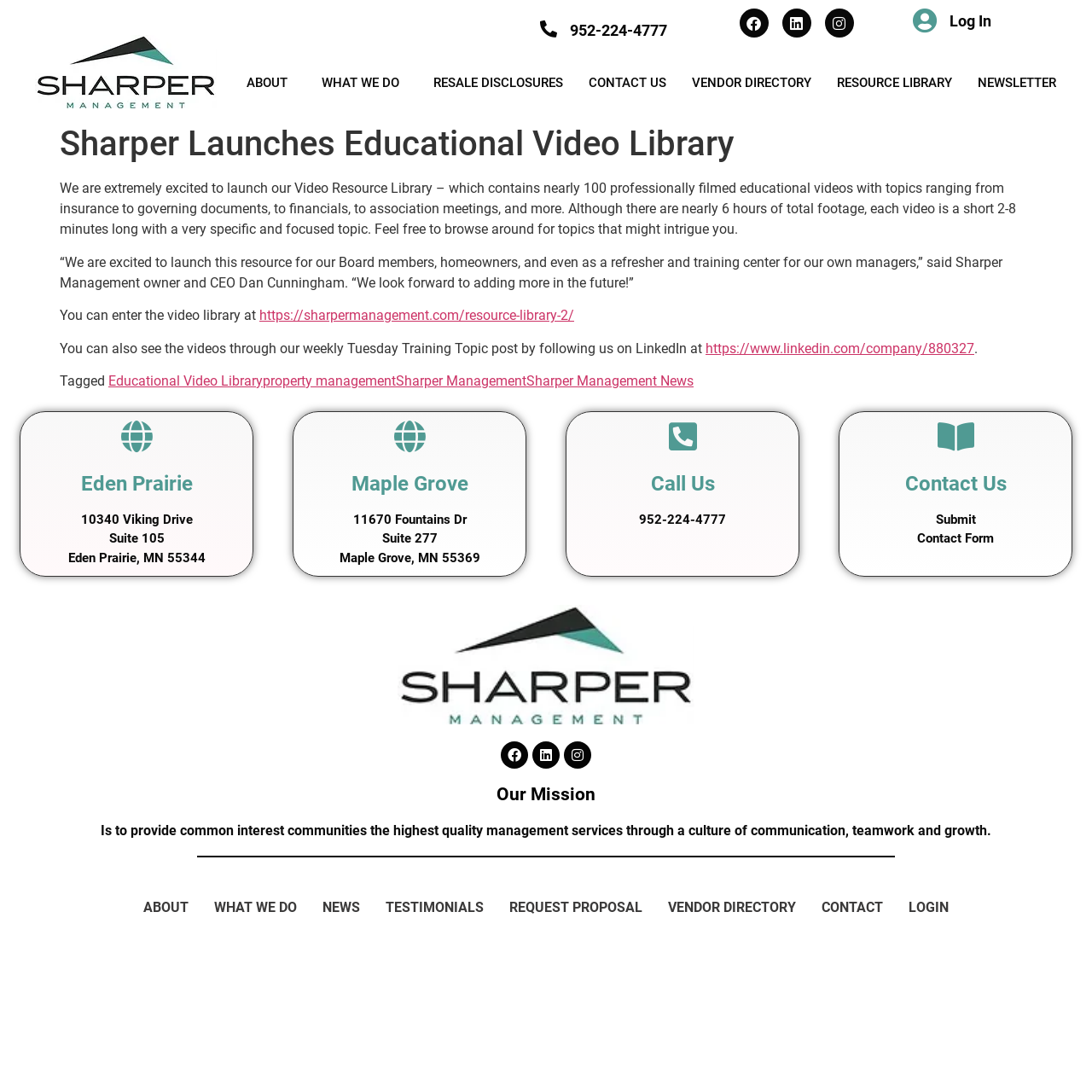What is the phone number to call Sharper Management?
Analyze the image and deliver a detailed answer to the question.

I found the phone number on the webpage, which is displayed in multiple places, including the heading 'Call Us' and the static text '952-224-4777'.